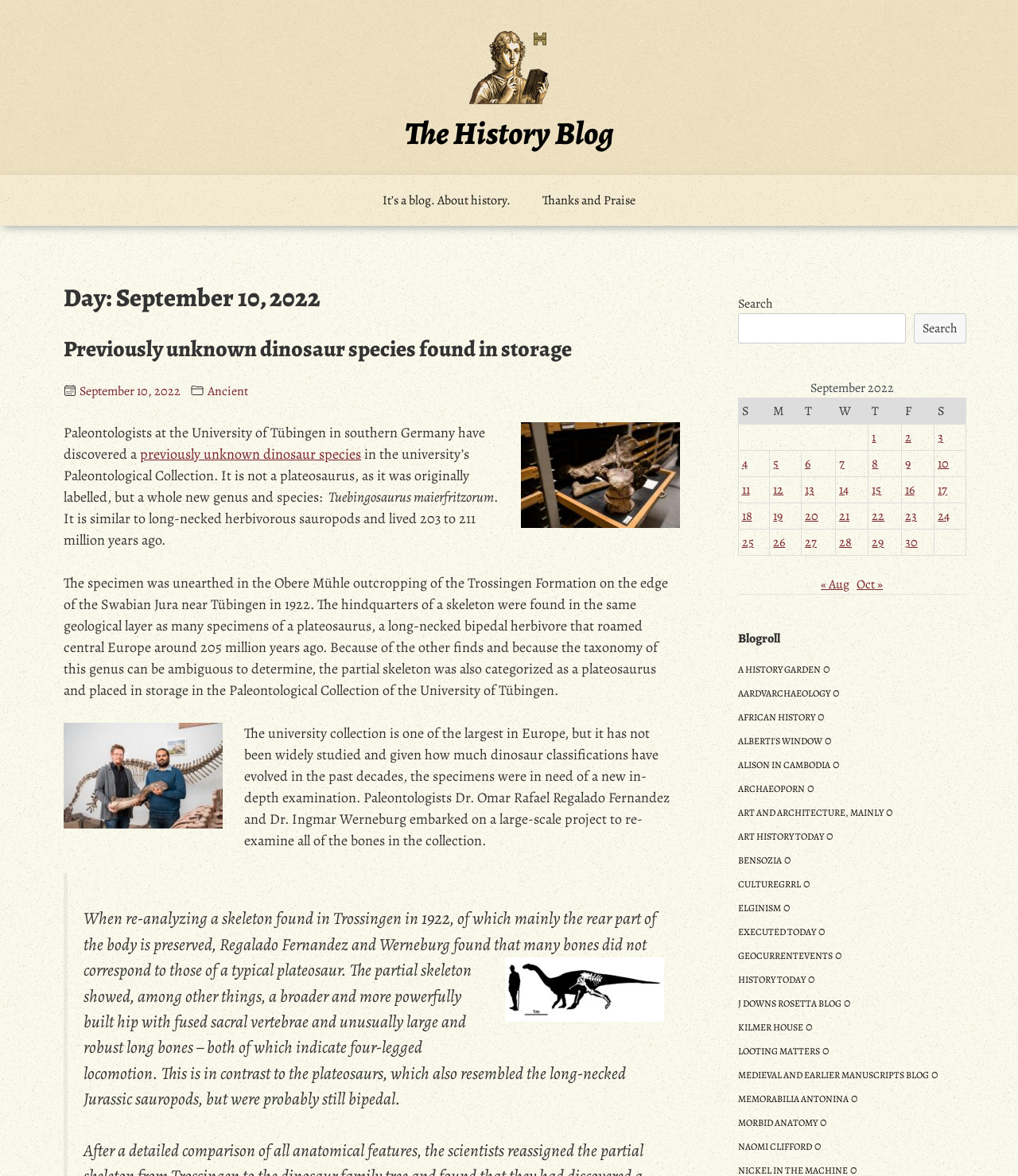Please specify the coordinates of the bounding box for the element that should be clicked to carry out this instruction: "Search for something". The coordinates must be four float numbers between 0 and 1, formatted as [left, top, right, bottom].

[0.725, 0.266, 0.89, 0.292]